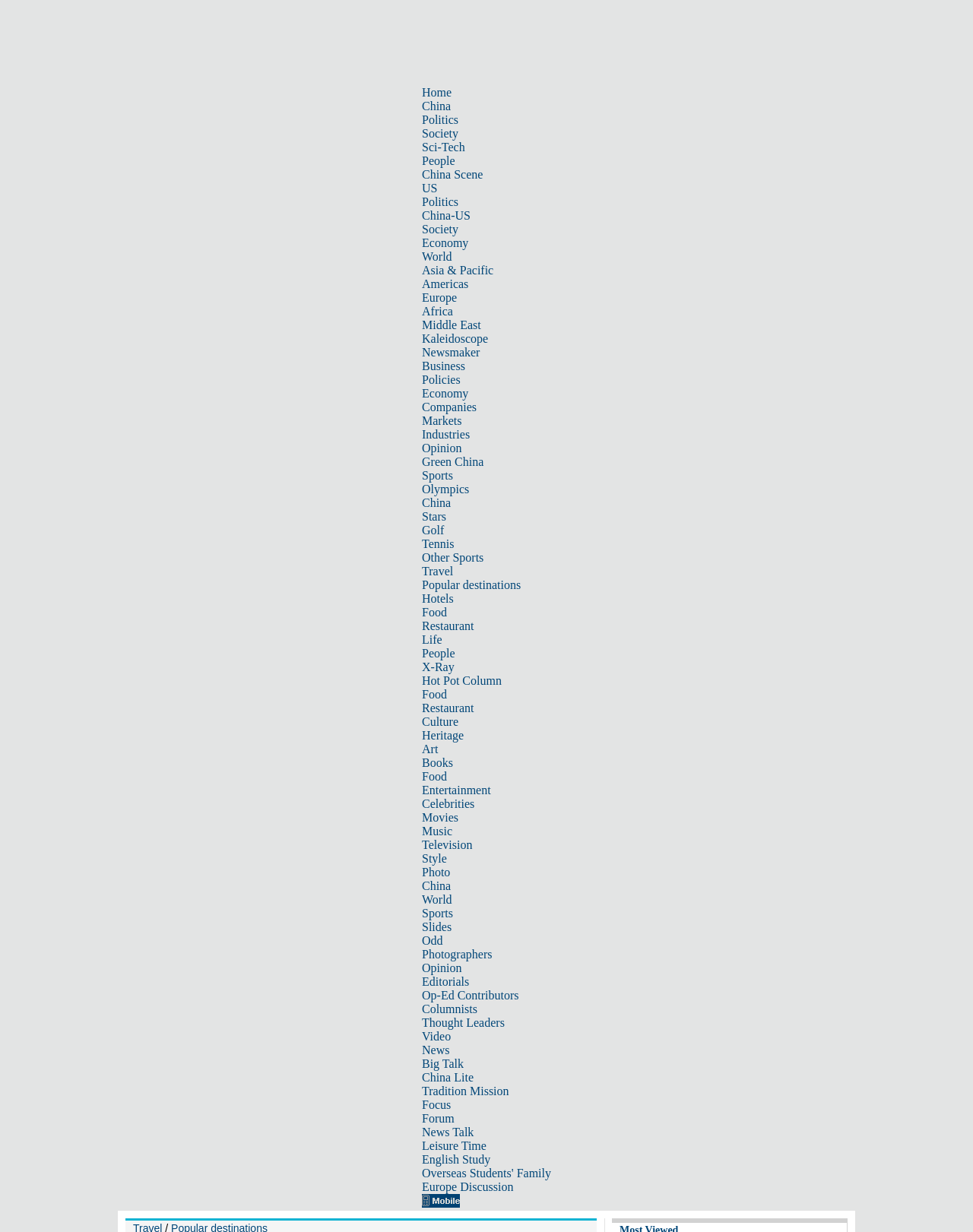Determine the coordinates of the bounding box for the clickable area needed to execute this instruction: "Click on the 'Video' link".

[0.434, 0.836, 0.463, 0.846]